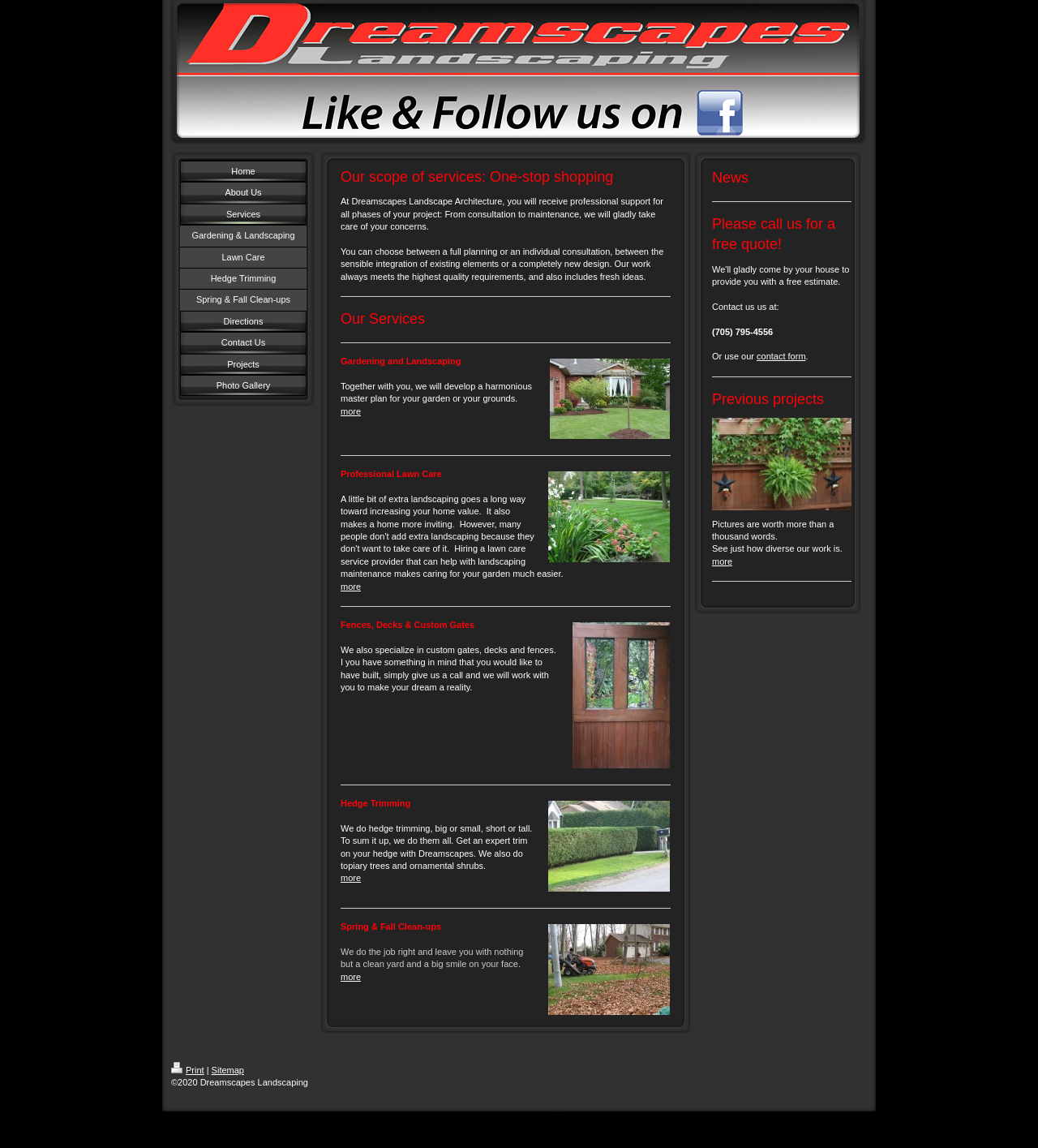Determine the bounding box coordinates for the HTML element mentioned in the following description: "Spring & Fall Clean-ups". The coordinates should be a list of four floats ranging from 0 to 1, represented as [left, top, right, bottom].

[0.173, 0.252, 0.295, 0.27]